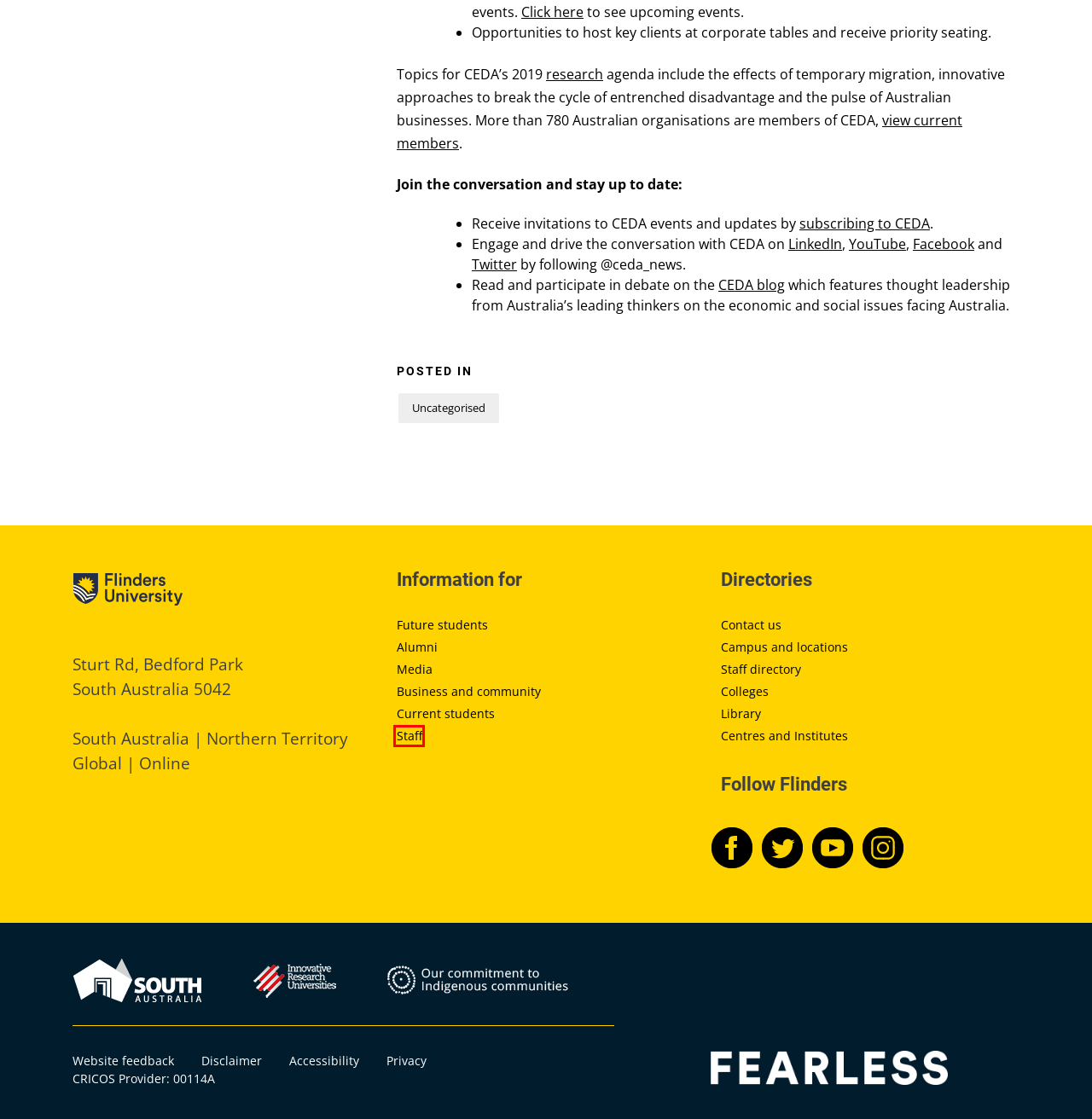View the screenshot of the webpage containing a red bounding box around a UI element. Select the most fitting webpage description for the new page shown after the element in the red bounding box is clicked. Here are the candidates:
A. Staff directory - Flinders University Staff
B. Staff - Flinders University Staff
C. Uncategorised Archives - Flinders In Touch
D. Indigenous Education and Engagement Strategy - Flinders University
E. Flinders University website feedback - Flinders University
F. Flinders University website privacy statement - Flinders University
G. News –
H. Institutes and centres - Flinders University

B